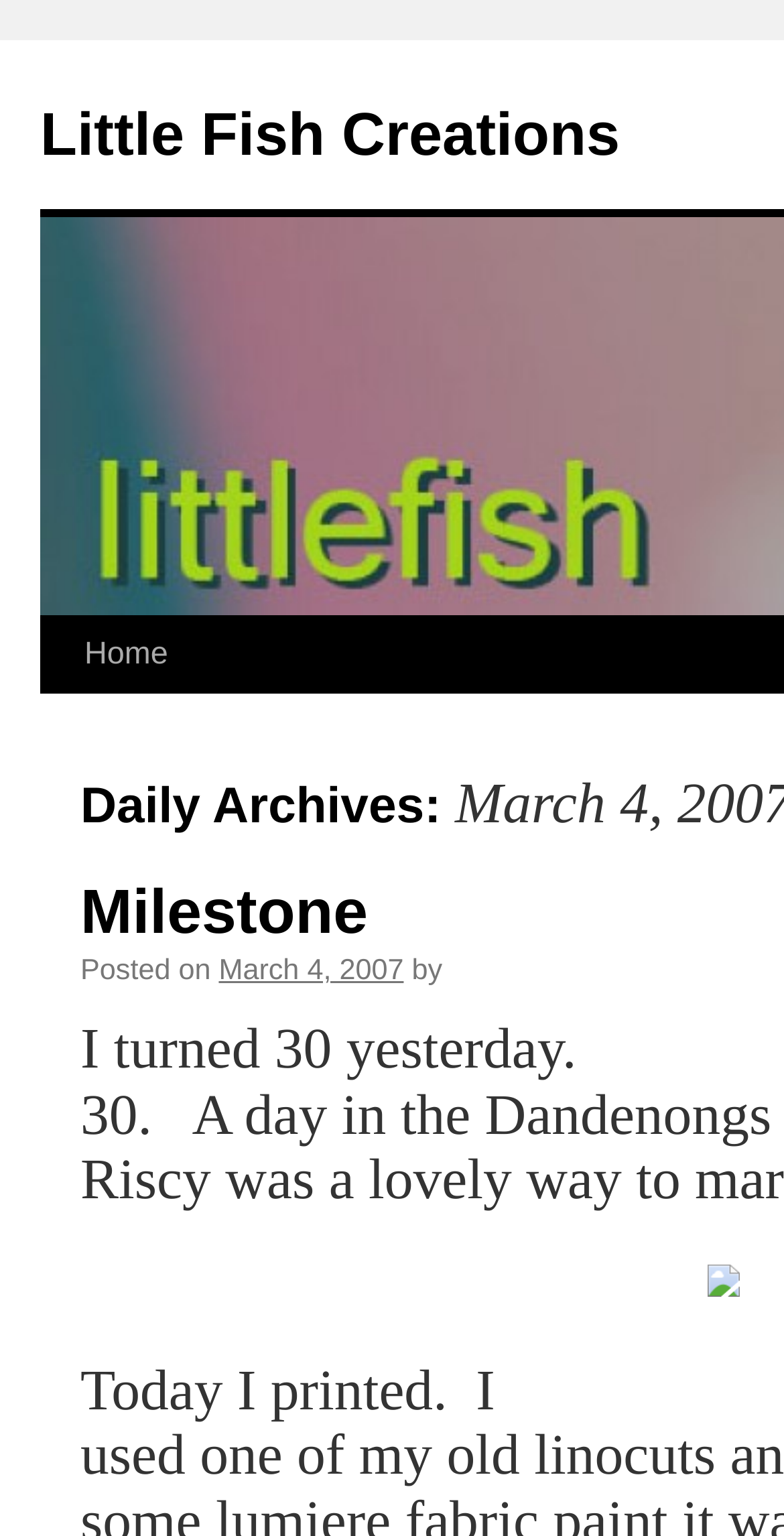Return the bounding box coordinates of the UI element that corresponds to this description: "Little Fish Creations". The coordinates must be given as four float numbers in the range of 0 and 1, [left, top, right, bottom].

[0.051, 0.067, 0.791, 0.11]